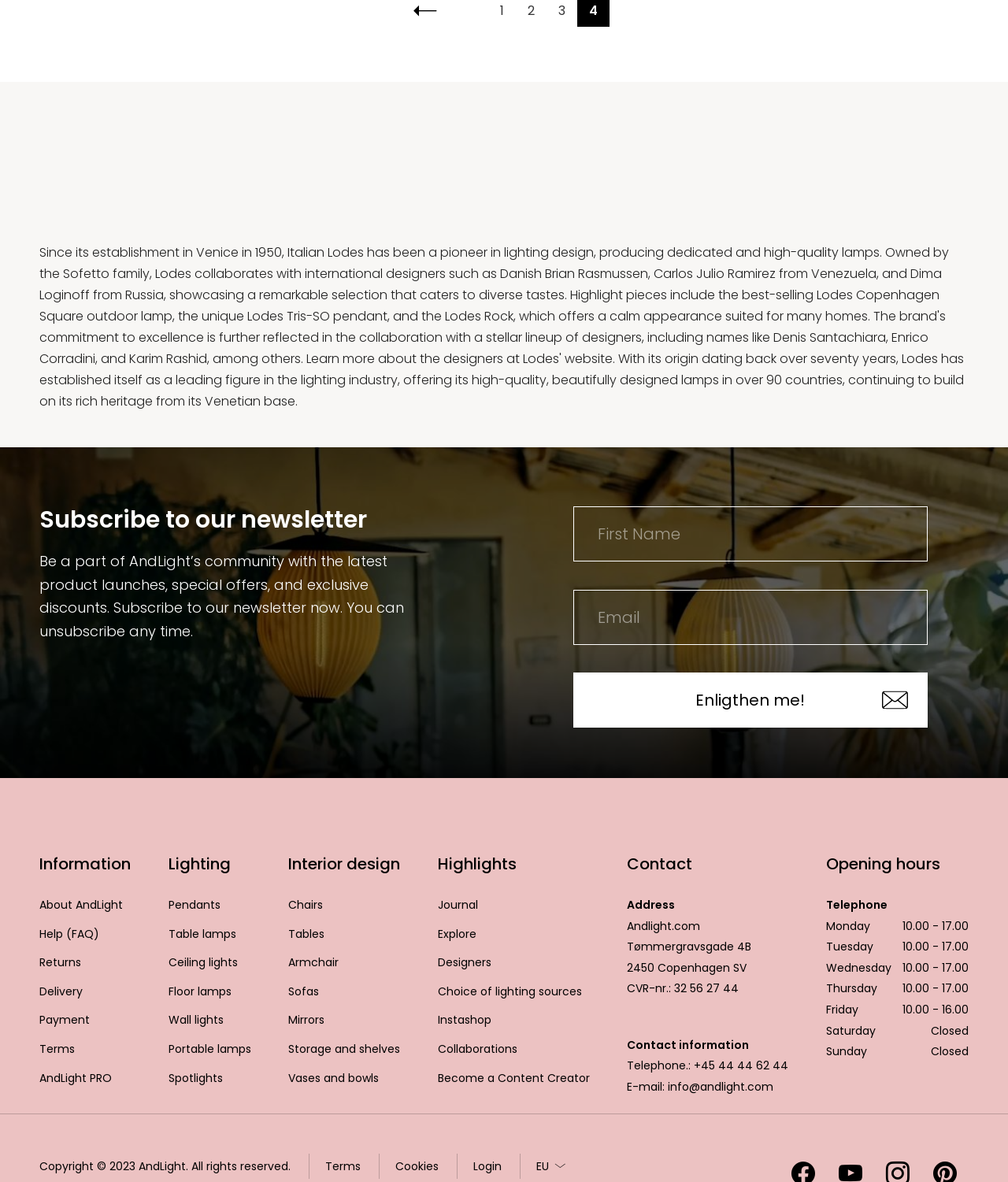Can you determine the bounding box coordinates of the area that needs to be clicked to fulfill the following instruction: "Click on Home"?

None